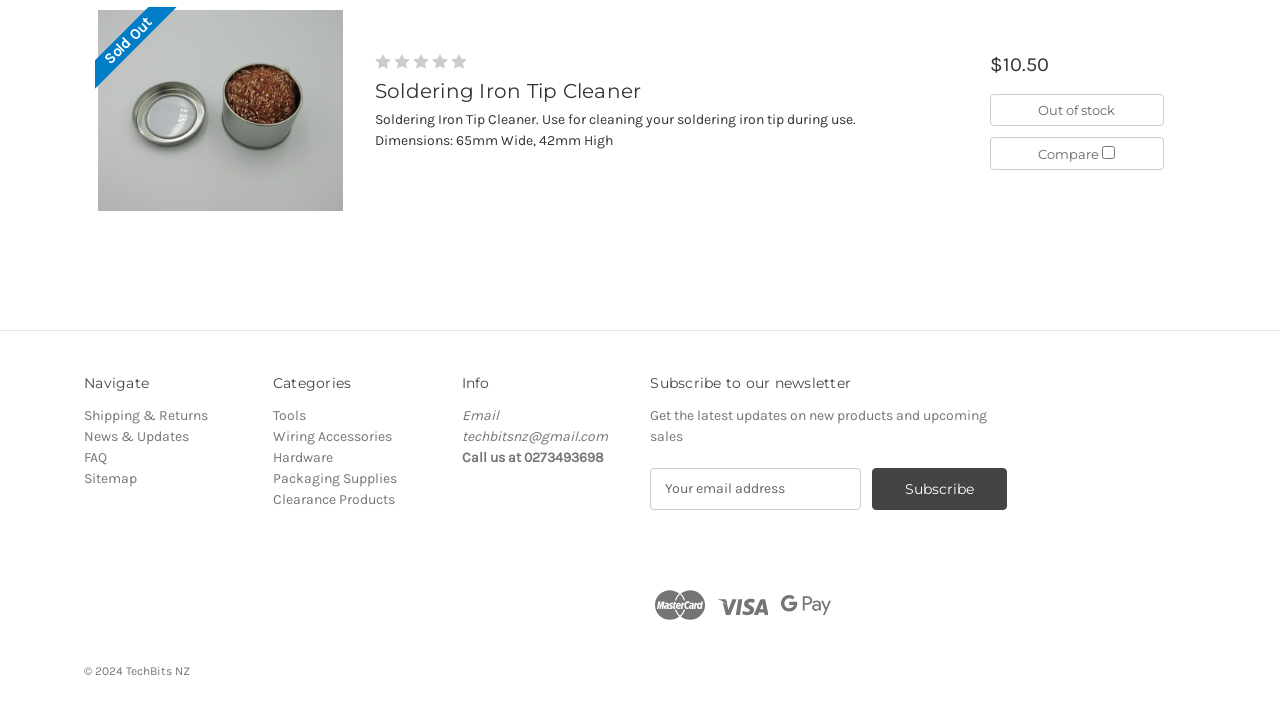Please reply with a single word or brief phrase to the question: 
Is the Soldering Iron Tip Cleaner in stock?

No